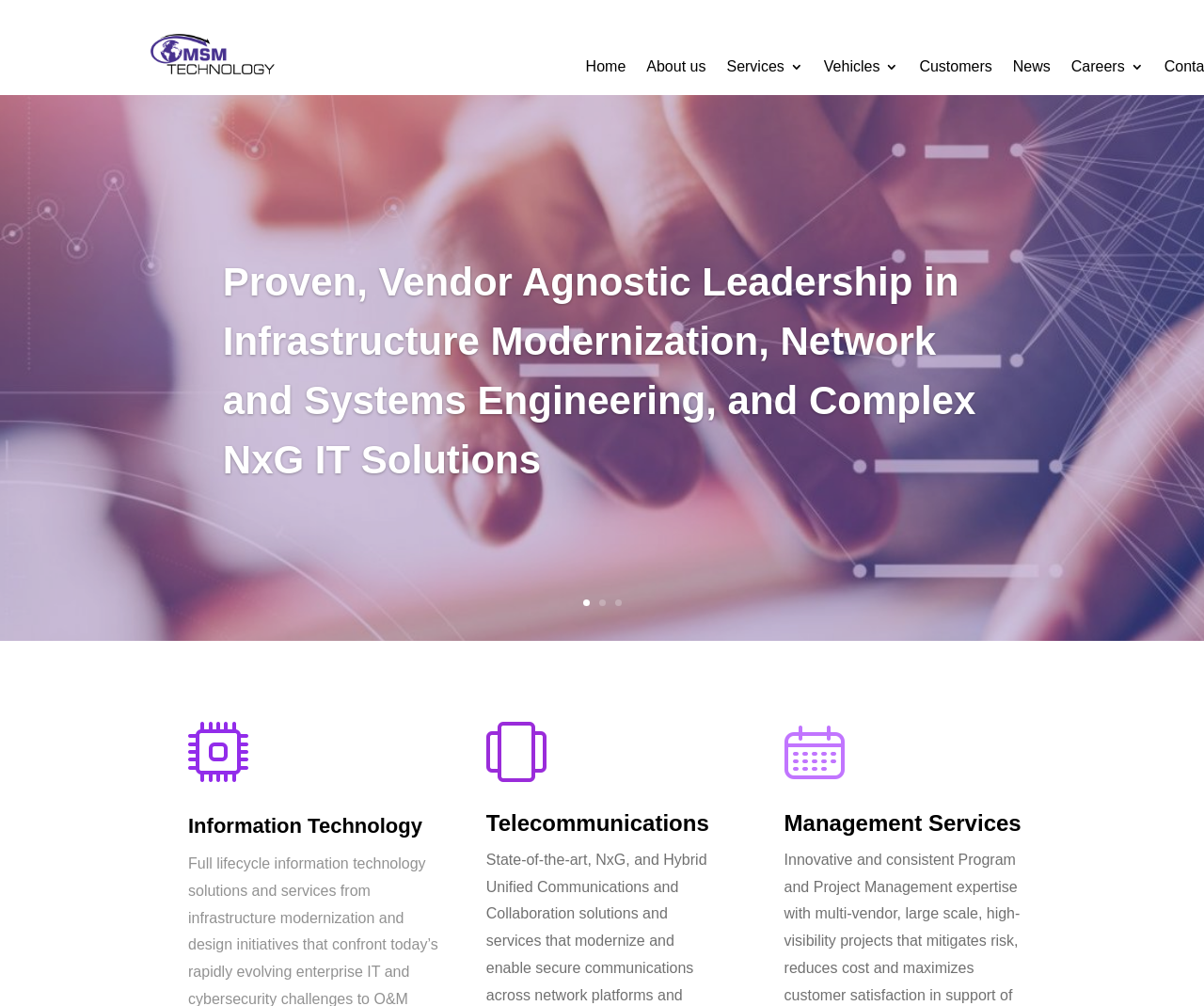Based on the element description "Customers", predict the bounding box coordinates of the UI element.

[0.764, 0.06, 0.824, 0.08]